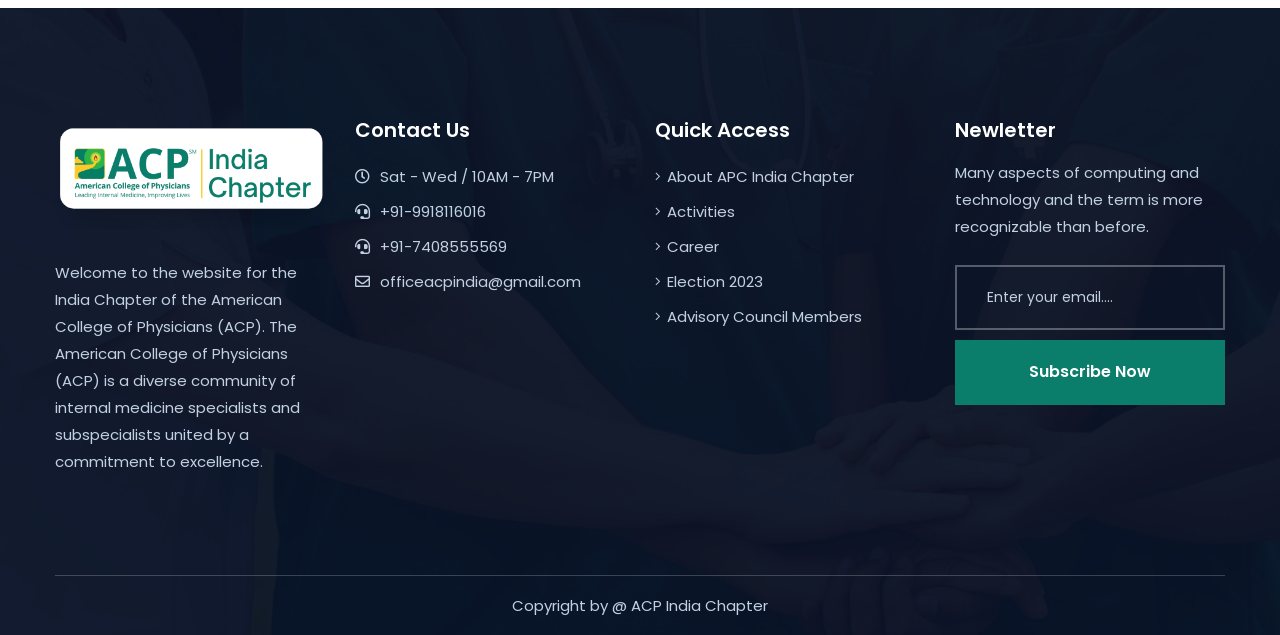Please provide a one-word or short phrase answer to the question:
What is the copyright information?

Copyright by @ ACP India Chapter